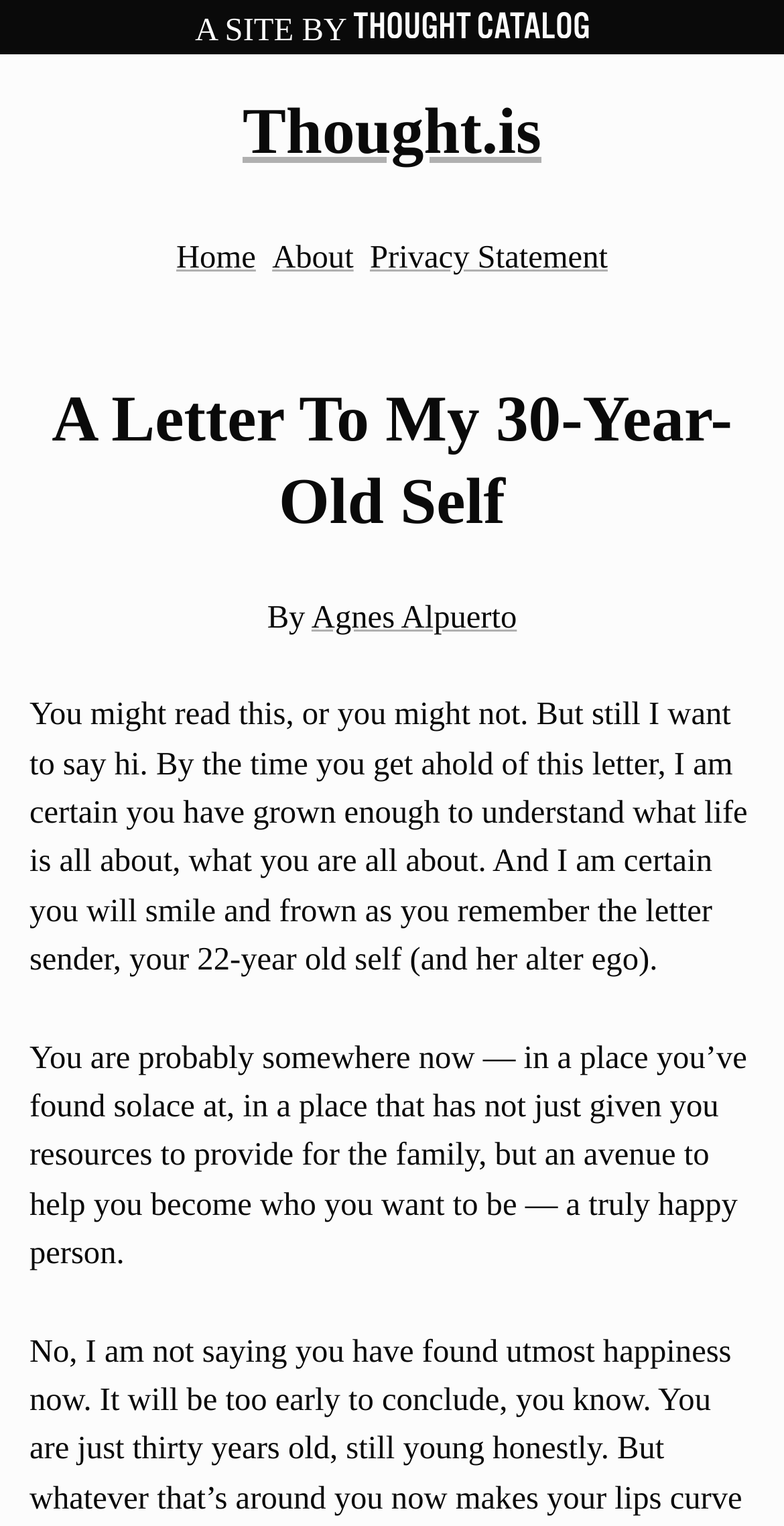What is the author's current situation?
Using the information presented in the image, please offer a detailed response to the question.

The author's current situation can be determined by reading the text 'You are probably somewhere now — in a place you’ve found solace at...', which suggests that the author is currently in a place where they have found comfort and peace.